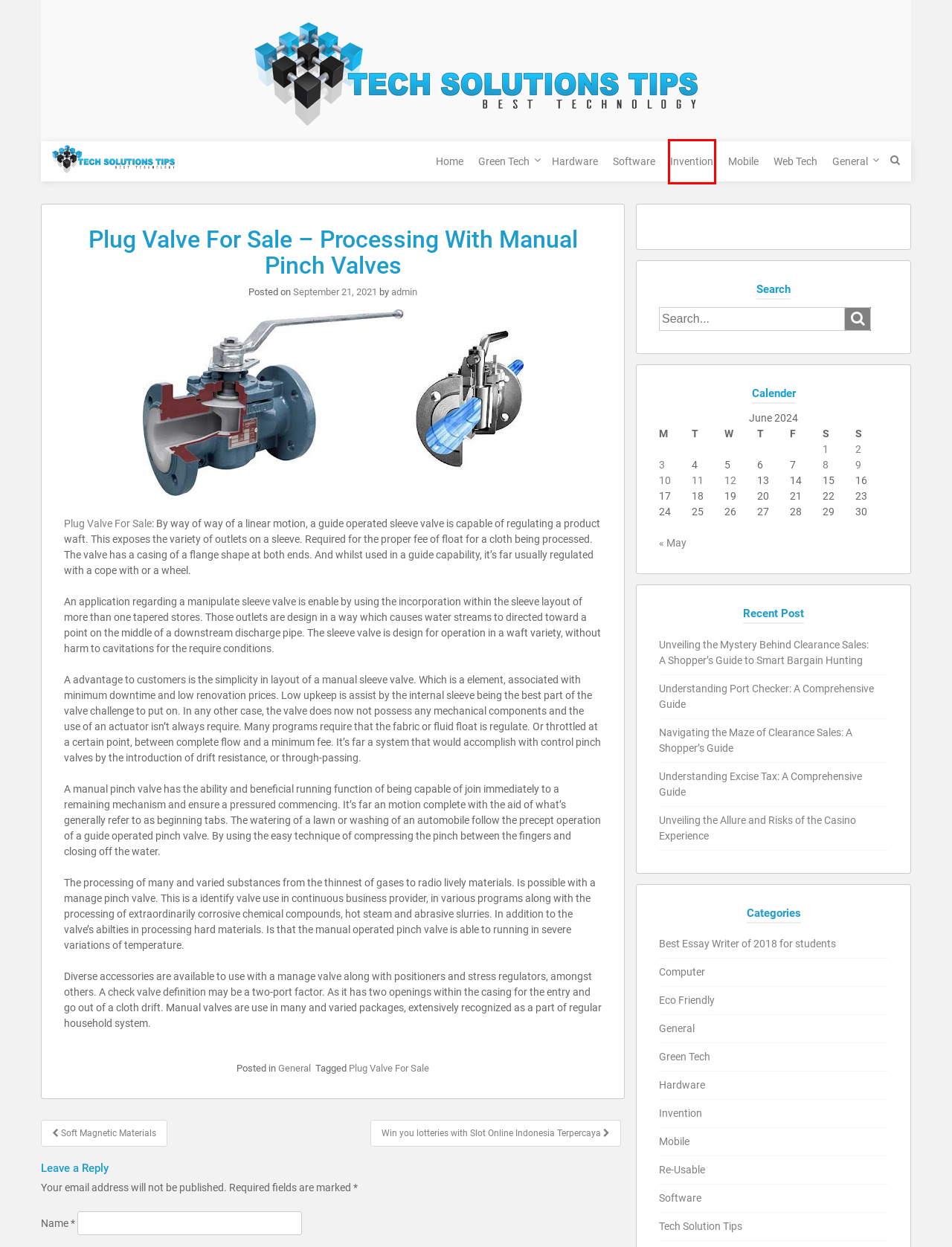Given a webpage screenshot with a UI element marked by a red bounding box, choose the description that best corresponds to the new webpage that will appear after clicking the element. The candidates are:
A. Tech Solution Tips – Technology
B. Navigating the Maze of Clearance Sales: A Shopper’s Guide – Technology
C. General – Technology
D. Technology – Best Technolgy
E. Web Tech – Technology
F. Eco Friendly – Technology
G. Invention – Technology
H. Software – Technology

G